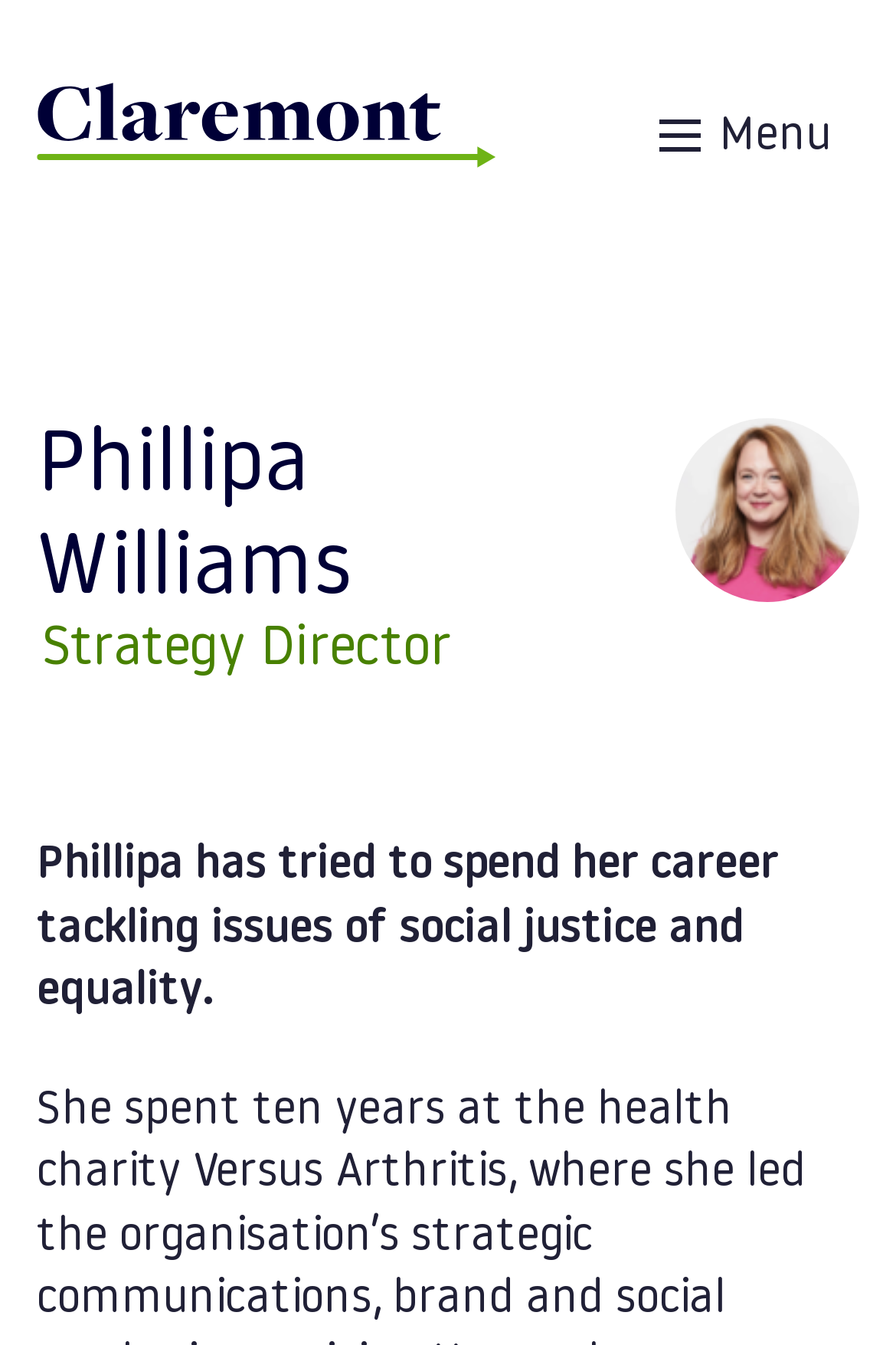Find the bounding box of the UI element described as follows: "parent_node: Menu".

[0.041, 0.062, 0.554, 0.147]